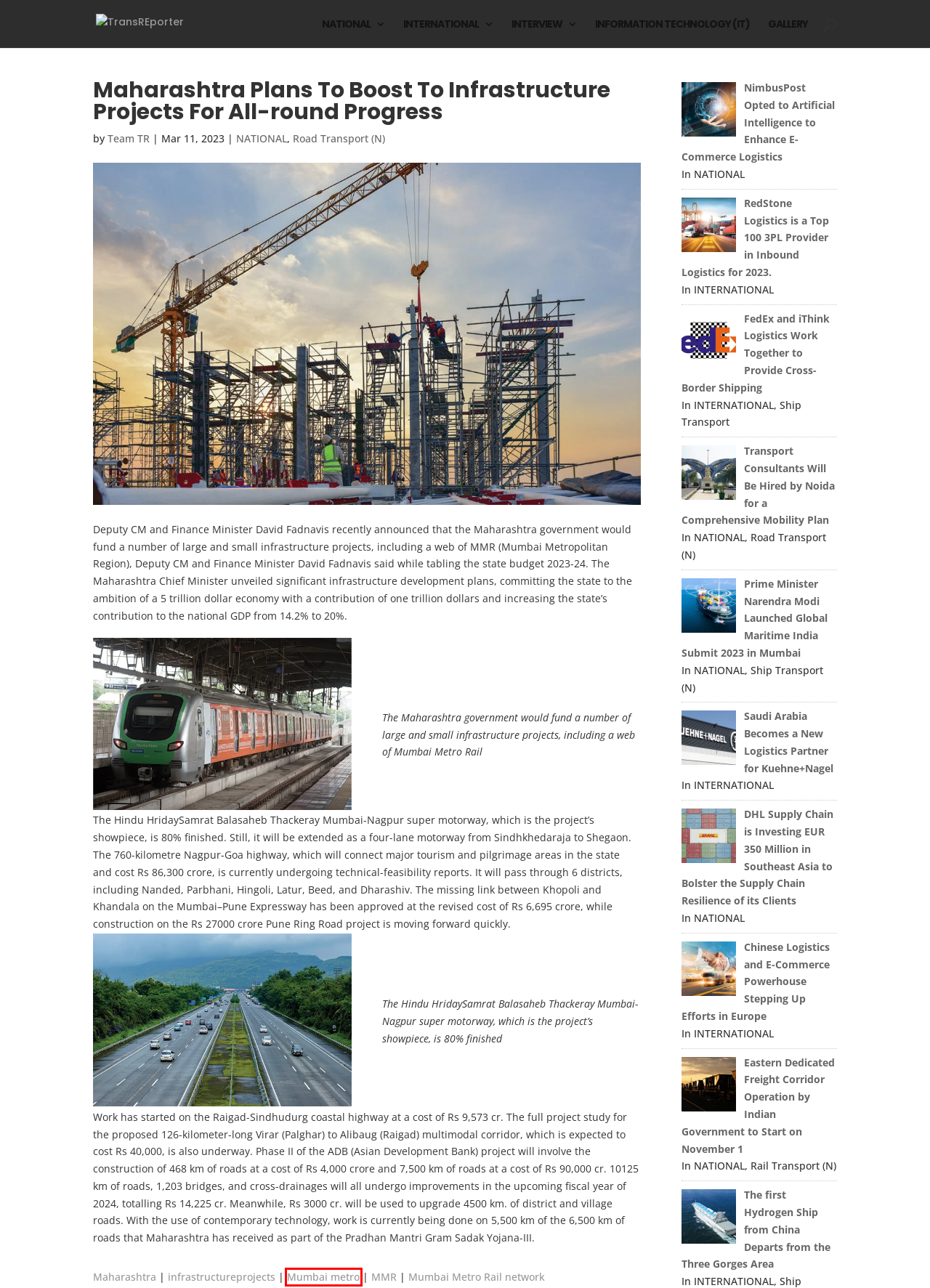You have been given a screenshot of a webpage with a red bounding box around a UI element. Select the most appropriate webpage description for the new webpage that appears after clicking the element within the red bounding box. The choices are:
A. Road Transport (N) | TransREporter
B. TransREporter |
C. Mumbai metro | TransREporter
D. The first Hydrogen Ship from China Departs from the Three Gorges Area | TransREporter
E. GALLERY | TransREporter
F. Transport Consultants Will Be Hired by Noida for a Comprehensive Mobility Plan | TransREporter
G. Mumbai Metro Rail network | TransREporter
H. Saudi Arabia Becomes a New Logistics Partner for Kuehne+Nagel | TransREporter

C